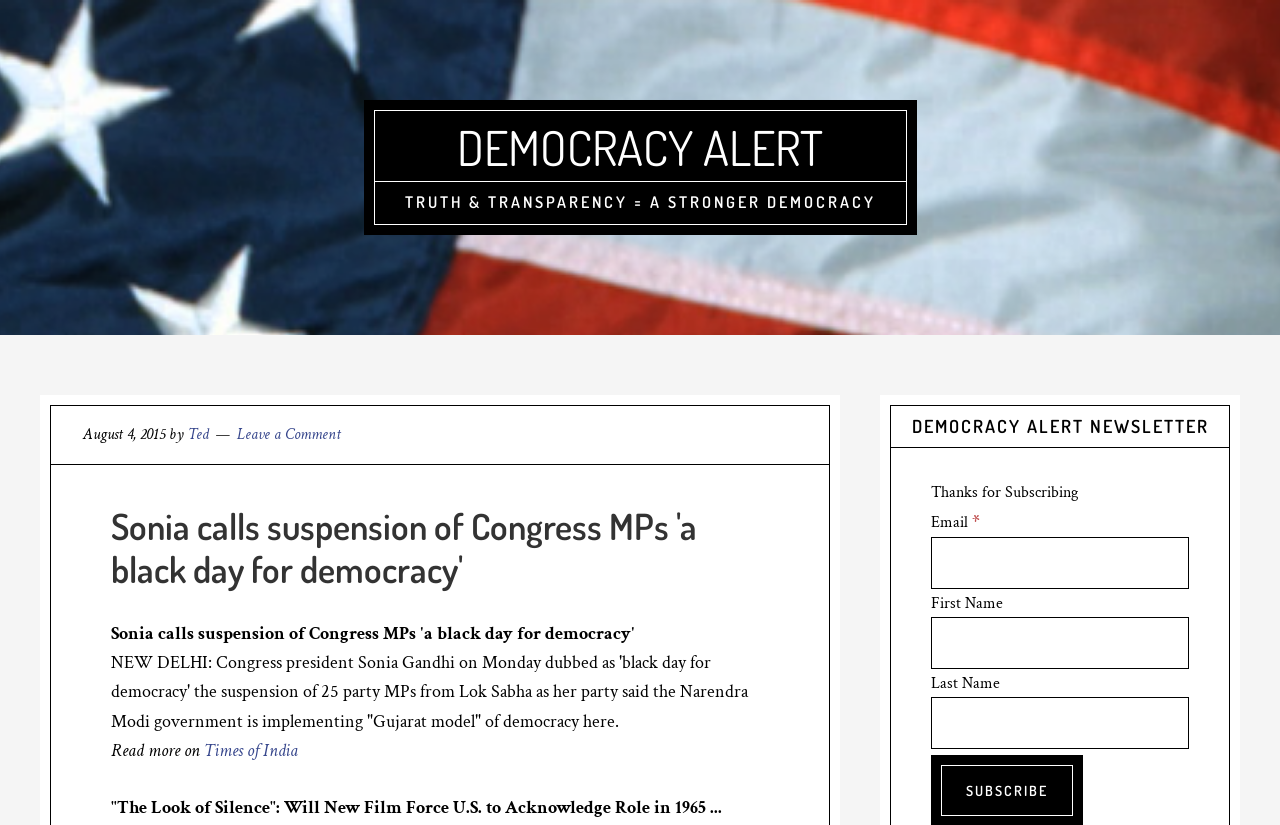What is the name of the publication mentioned in the article? From the image, respond with a single word or brief phrase.

Times of India